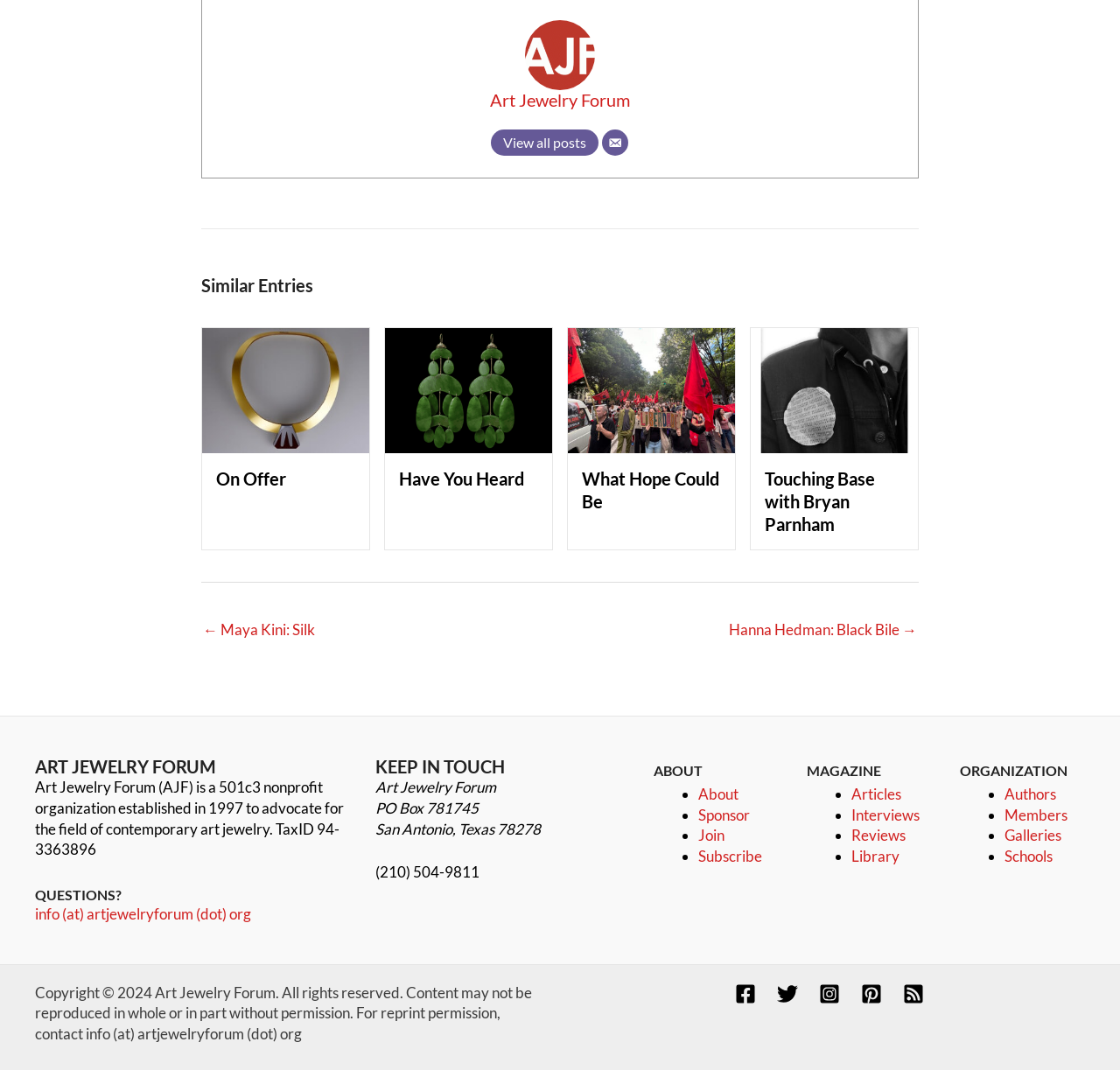What is the topic of the 'Similar Entries' section?
Using the screenshot, give a one-word or short phrase answer.

Art Jewelry